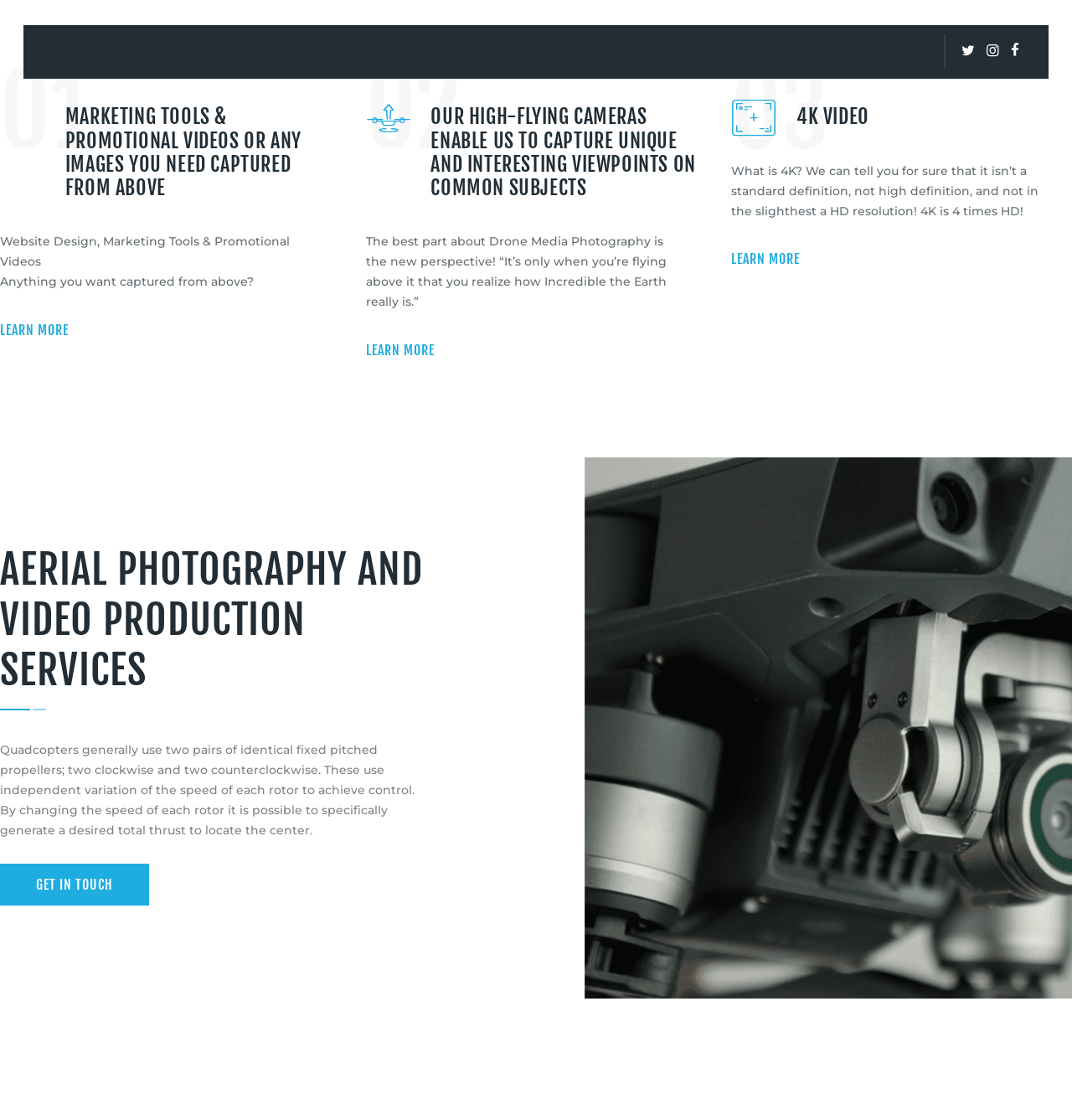Provide a one-word or brief phrase answer to the question:
What is the purpose of the quadcopters mentioned?

Aerial photography and video production